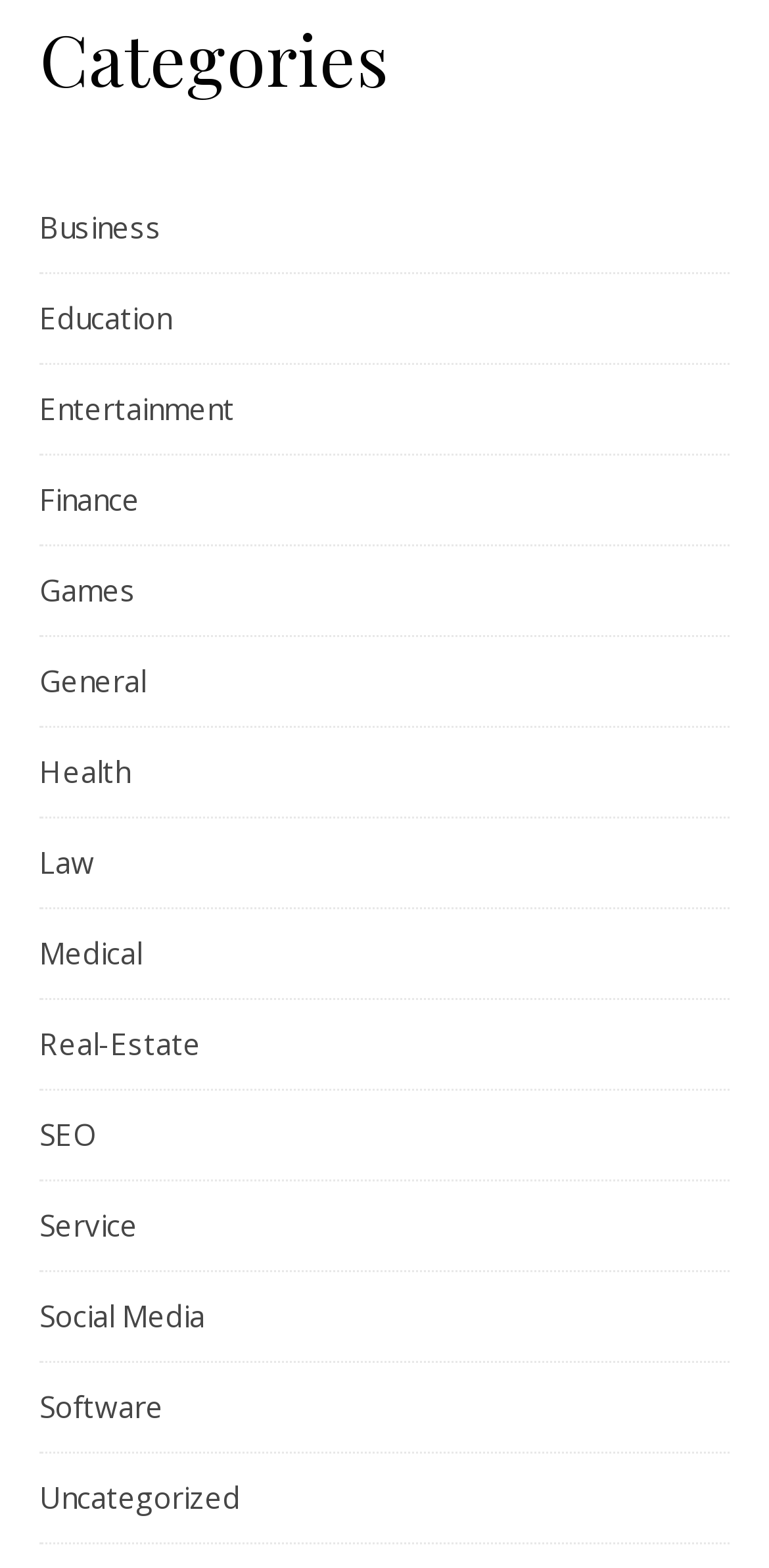Please locate the clickable area by providing the bounding box coordinates to follow this instruction: "Go to Finance section".

[0.051, 0.291, 0.182, 0.348]